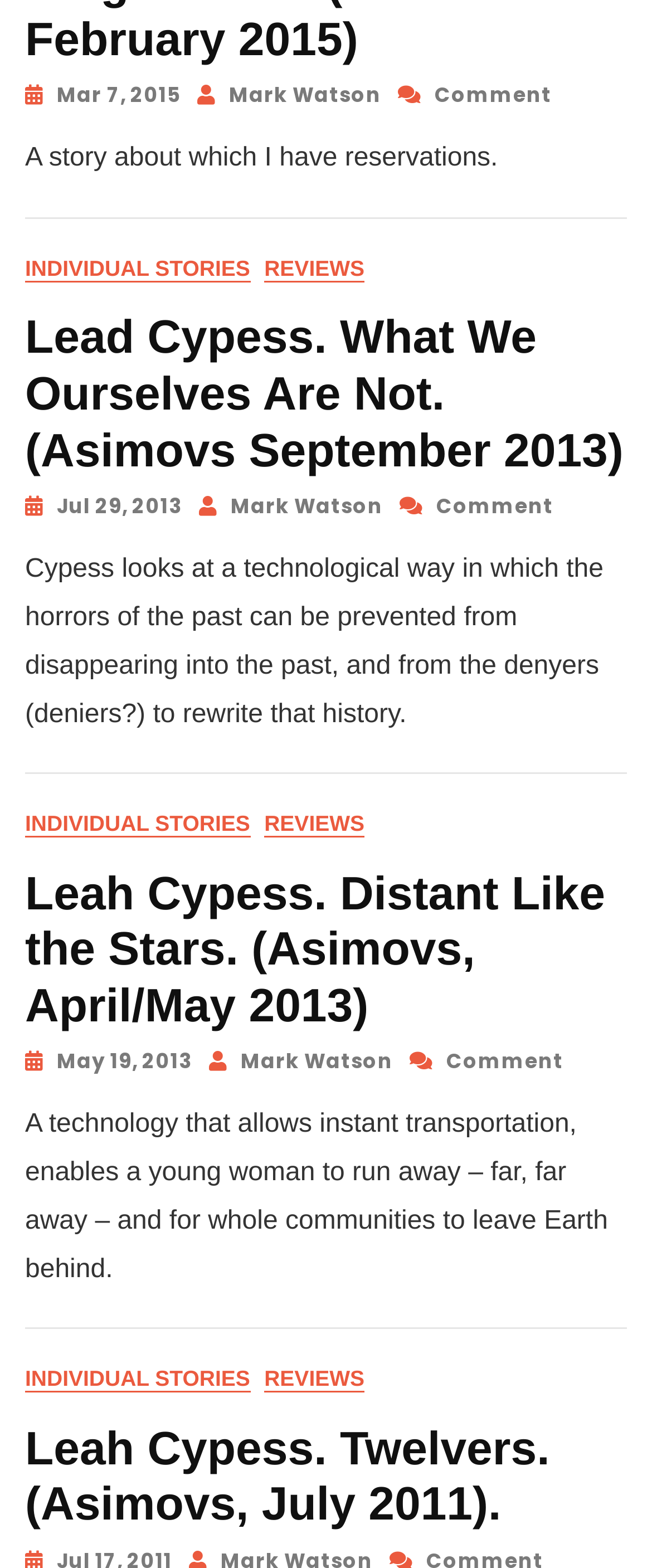Pinpoint the bounding box coordinates of the element that must be clicked to accomplish the following instruction: "Read review of Lead Cypess". The coordinates should be in the format of four float numbers between 0 and 1, i.e., [left, top, right, bottom].

[0.038, 0.198, 0.962, 0.305]